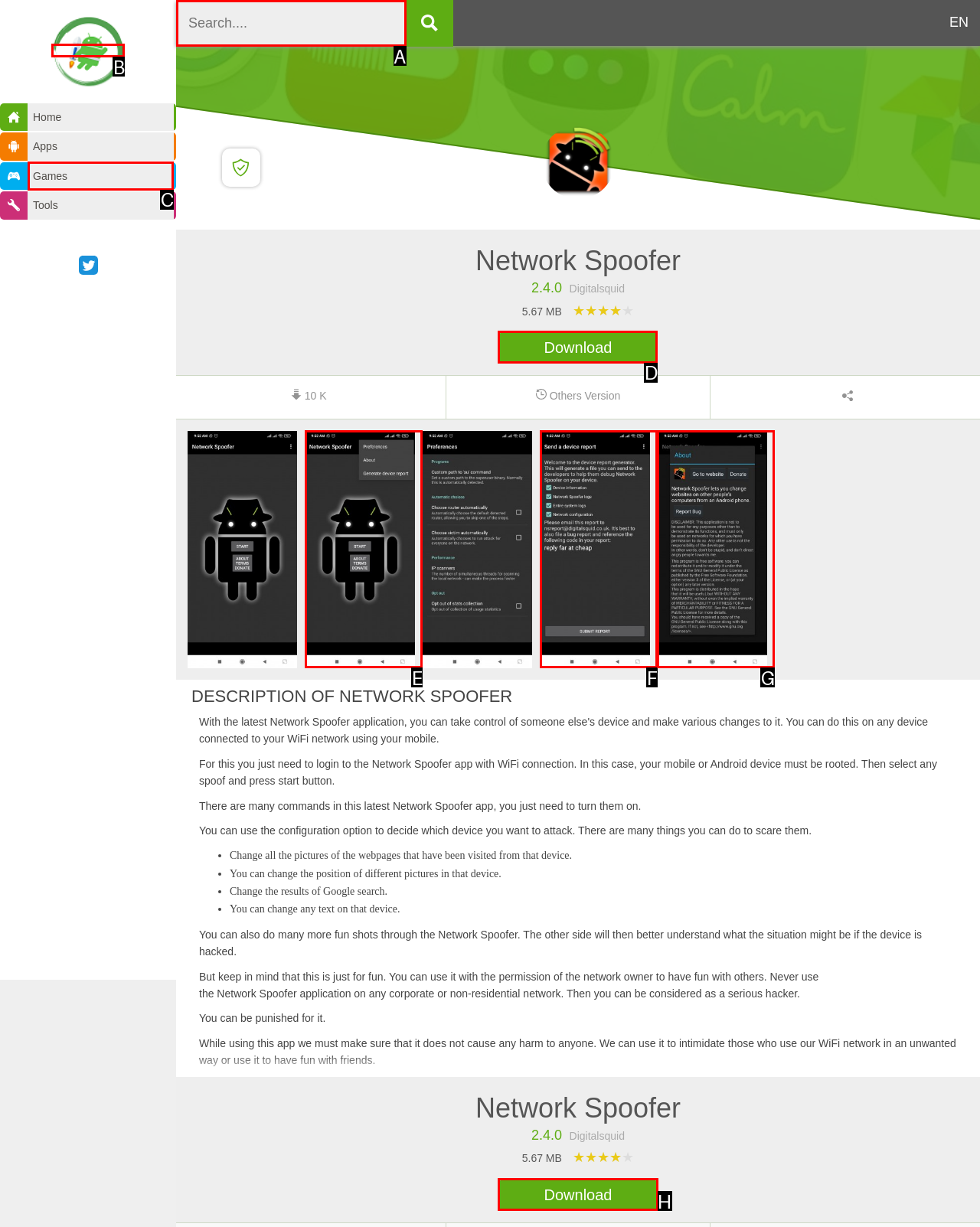Tell me which one HTML element I should click to complete the following task: Read About our Church
Answer with the option's letter from the given choices directly.

None